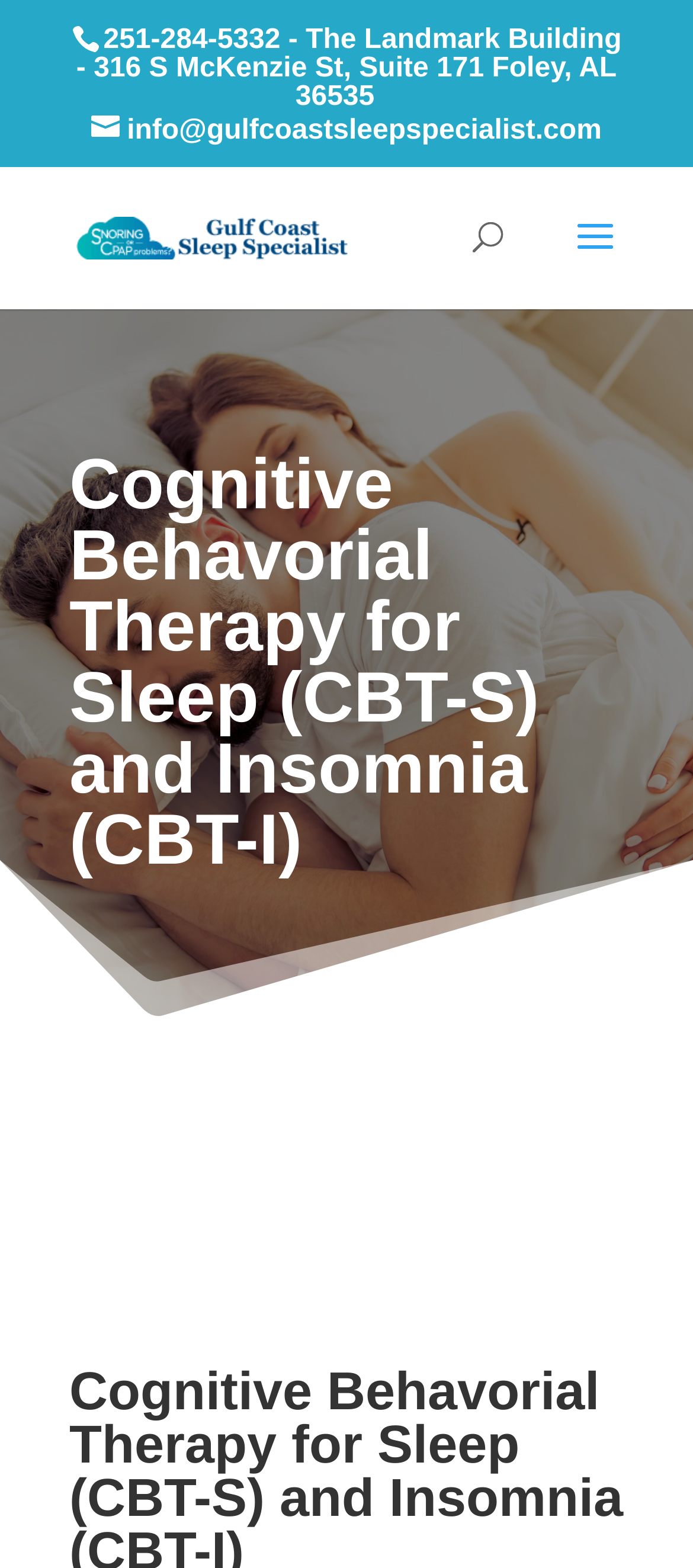What is the main topic of the webpage?
Please respond to the question with a detailed and well-explained answer.

I found the main topic by looking at the heading element that contains the title 'Cognitive Behavorial Therapy for Sleep (CBT-S) and Insomnia (CBT-I)', which is located in the middle of the page.